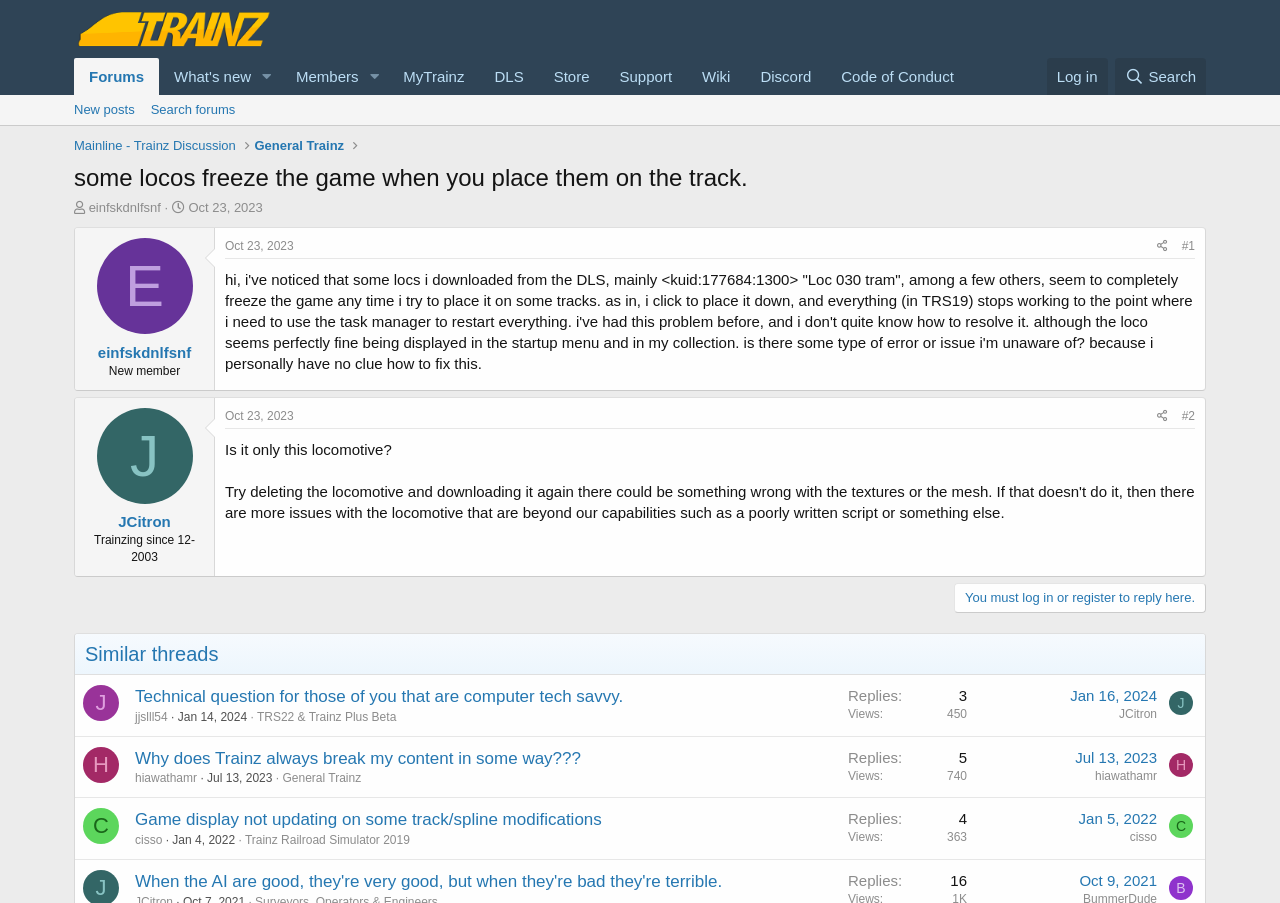Pinpoint the bounding box coordinates of the element you need to click to execute the following instruction: "Search forums". The bounding box should be represented by four float numbers between 0 and 1, in the format [left, top, right, bottom].

[0.111, 0.105, 0.19, 0.139]